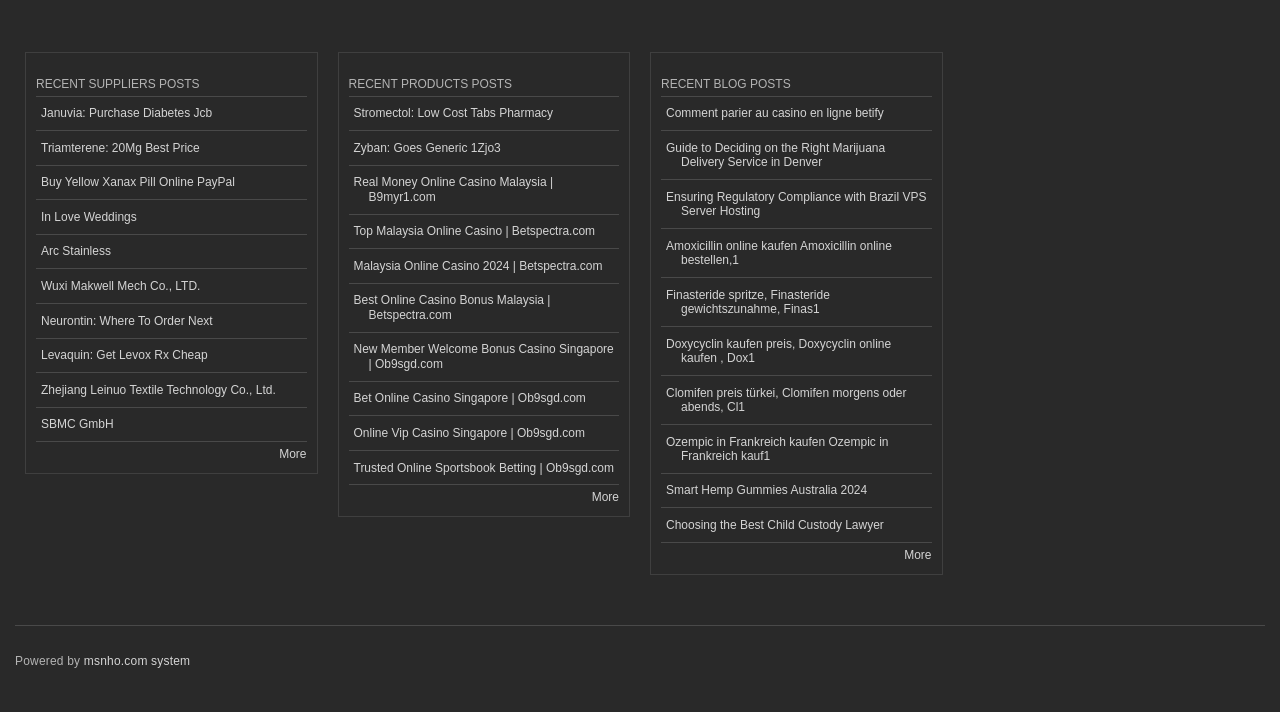Using the information shown in the image, answer the question with as much detail as possible: What is the name of the system that powers the webpage?

At the bottom of the webpage, there is a statement that says 'Powered by msnho.com system', indicating that the webpage is powered by this system.